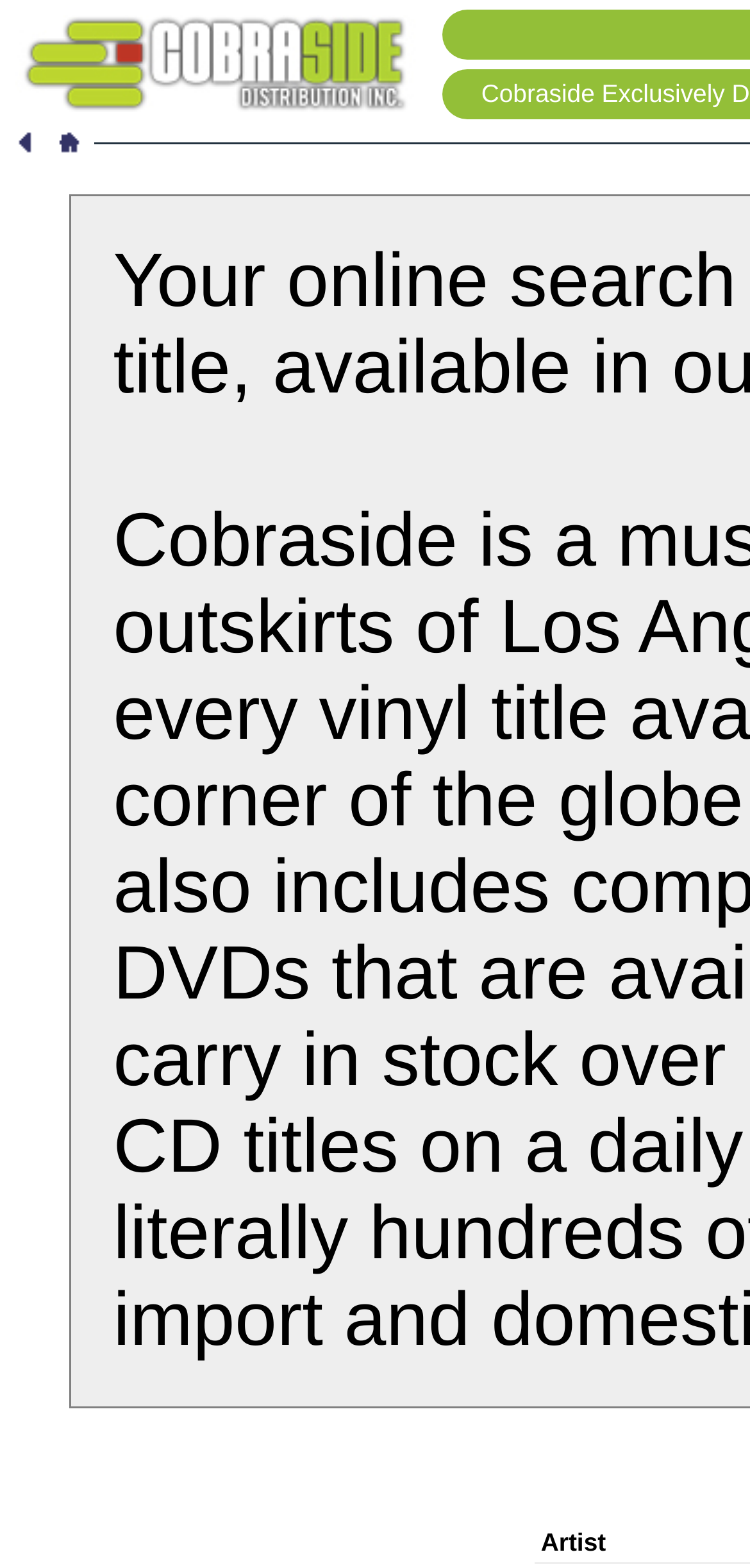Please locate the UI element described by "alt="Cobraside Distribution Inc." title="https://www.cobraside.com"" and provide its bounding box coordinates.

[0.0, 0.057, 0.577, 0.075]